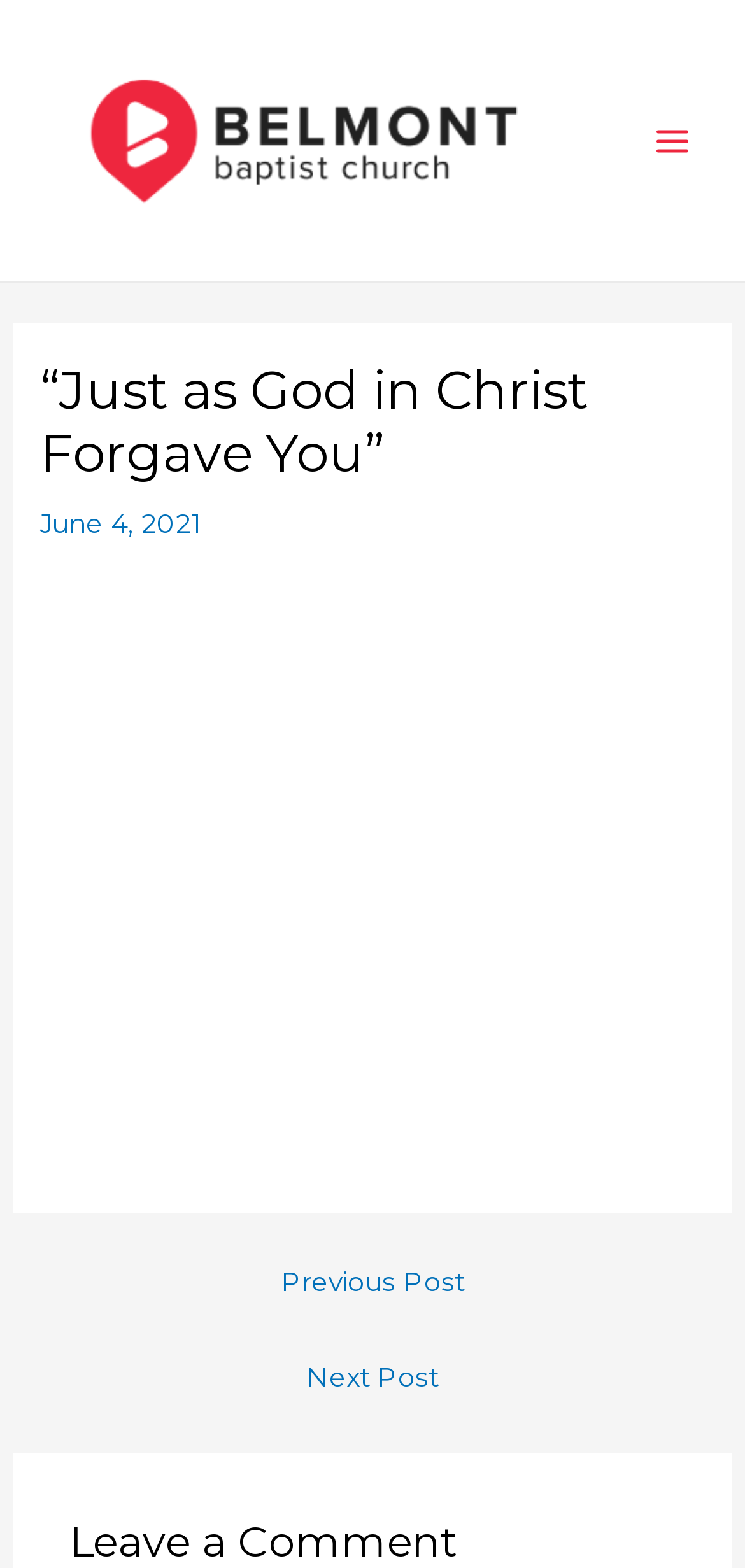Please find and generate the text of the main heading on the webpage.

“Just as God in Christ Forgave You”